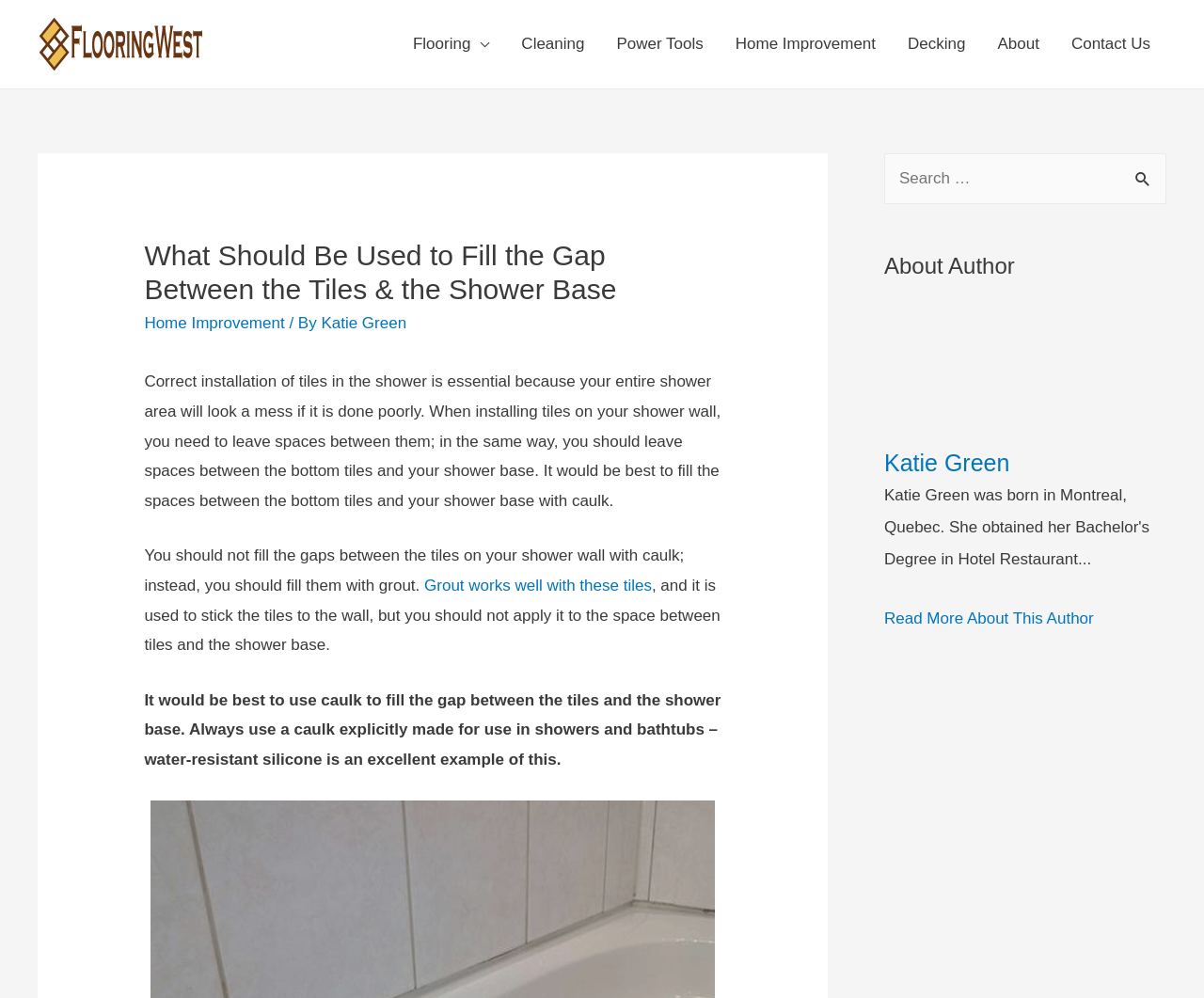Please identify the coordinates of the bounding box for the clickable region that will accomplish this instruction: "Search for something".

[0.734, 0.154, 0.969, 0.205]